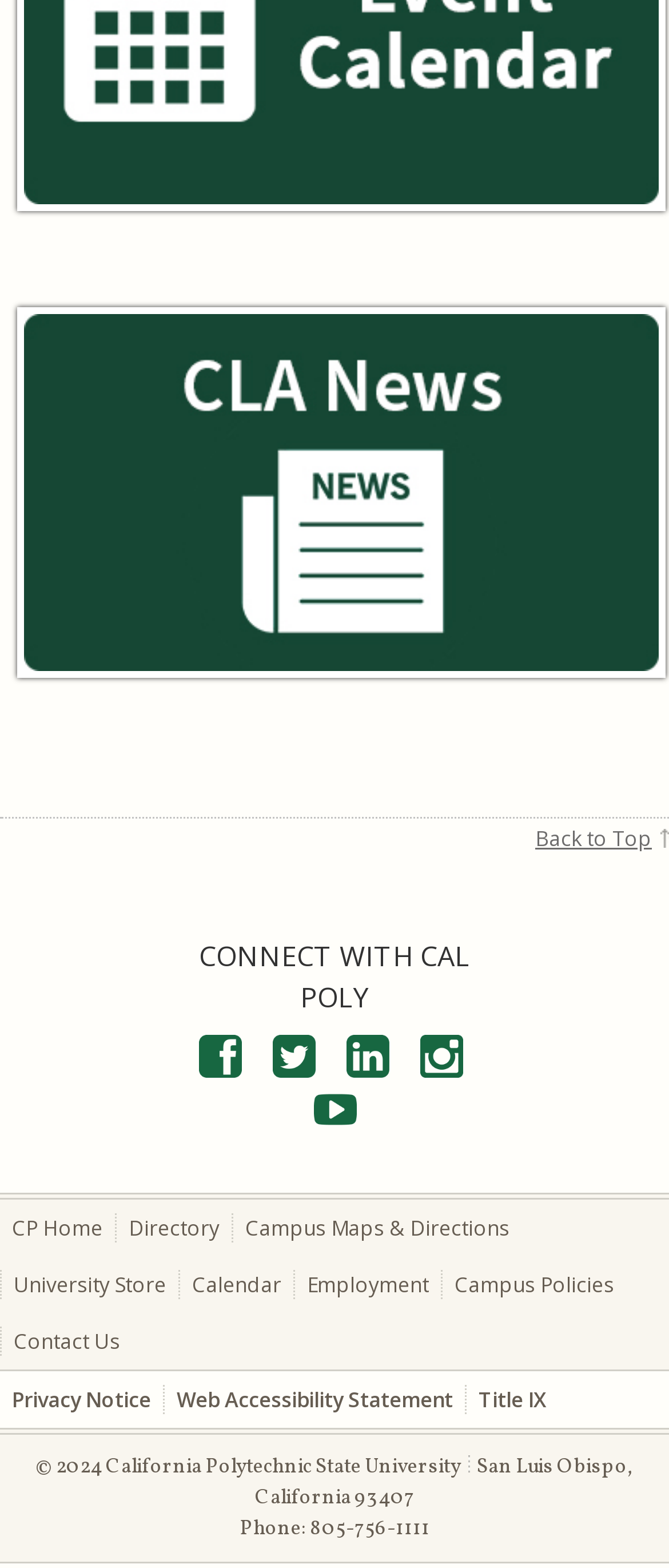How many images are there on the page?
Provide a one-word or short-phrase answer based on the image.

7